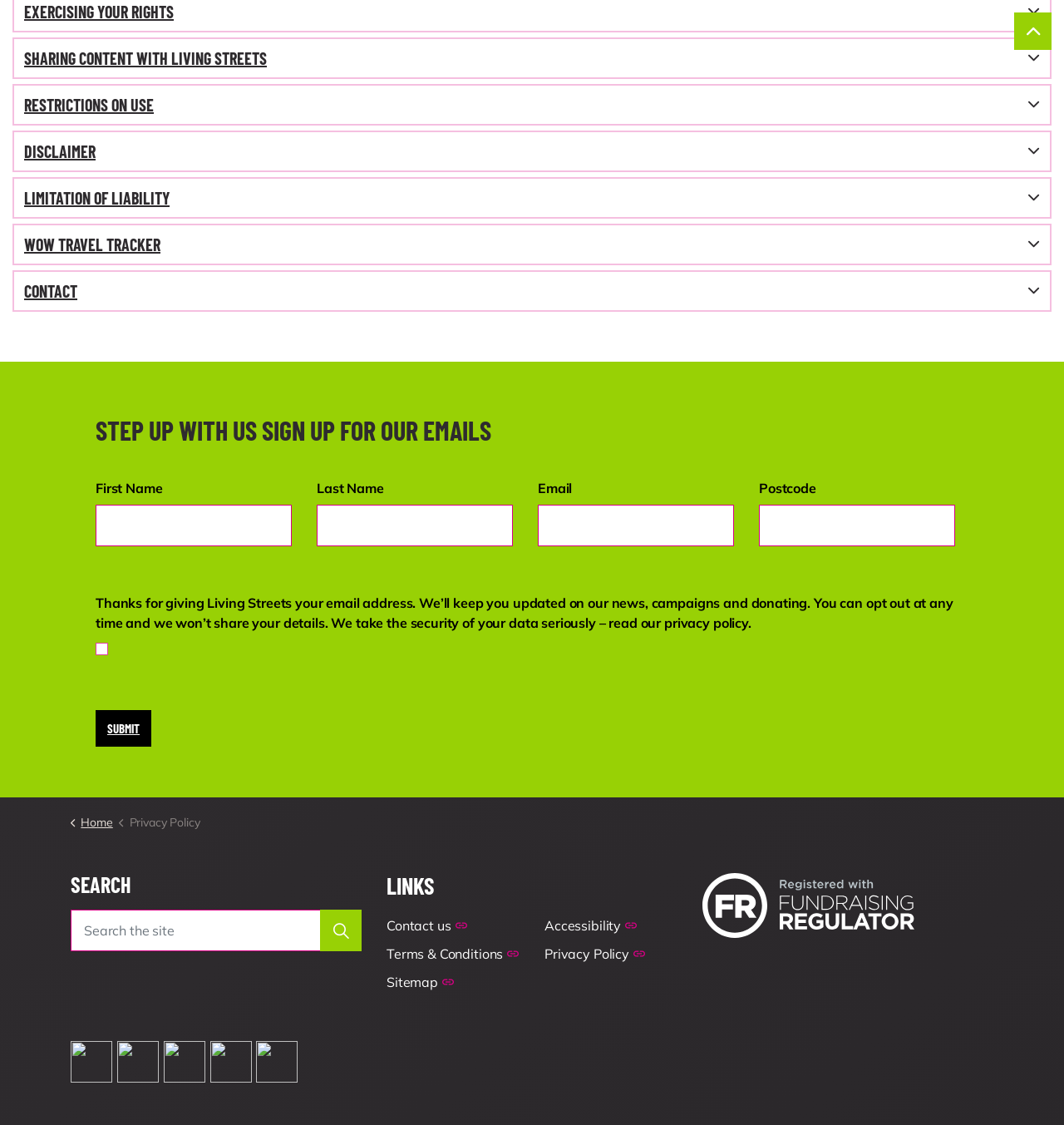What is the position of the 'SEARCH' button?
From the image, provide a succinct answer in one word or a short phrase.

Bottom left